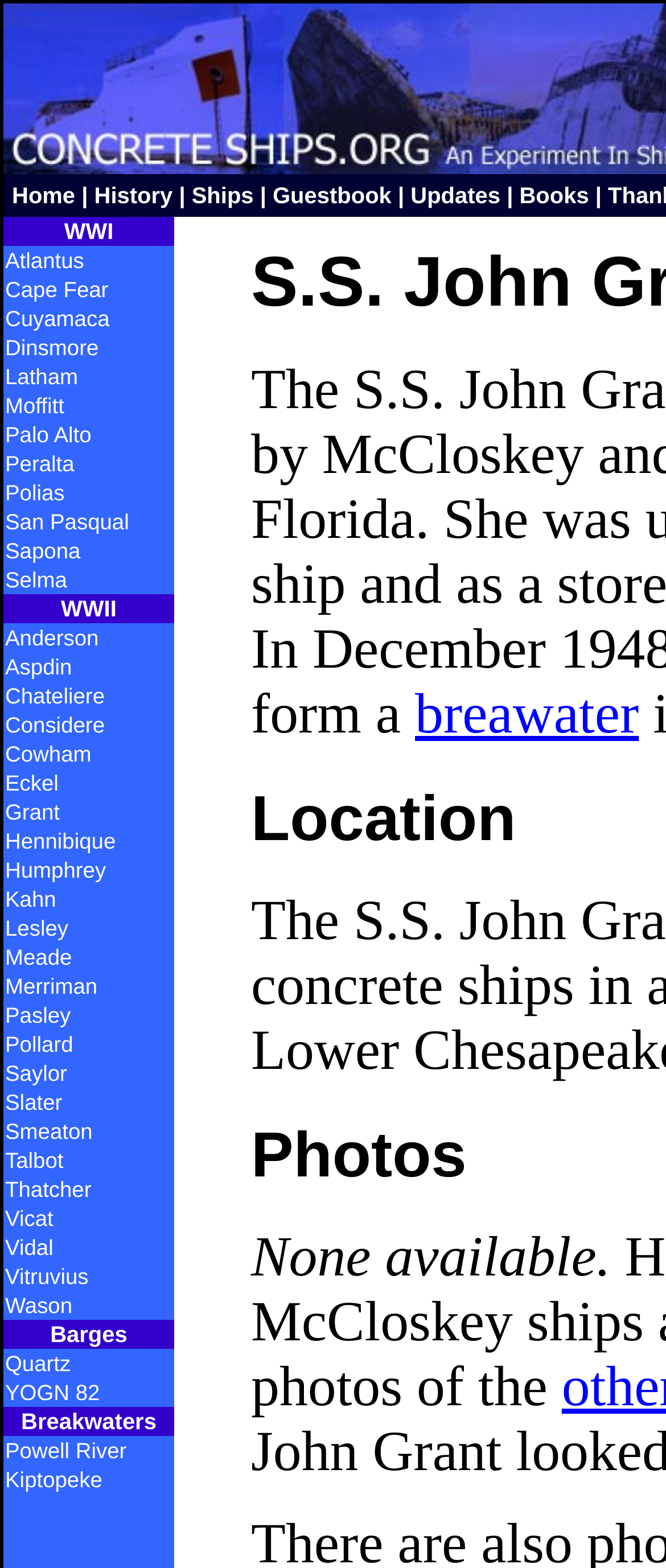Predict the bounding box coordinates for the UI element described as: "Cape Fear". The coordinates should be four float numbers between 0 and 1, presented as [left, top, right, bottom].

[0.008, 0.176, 0.163, 0.193]